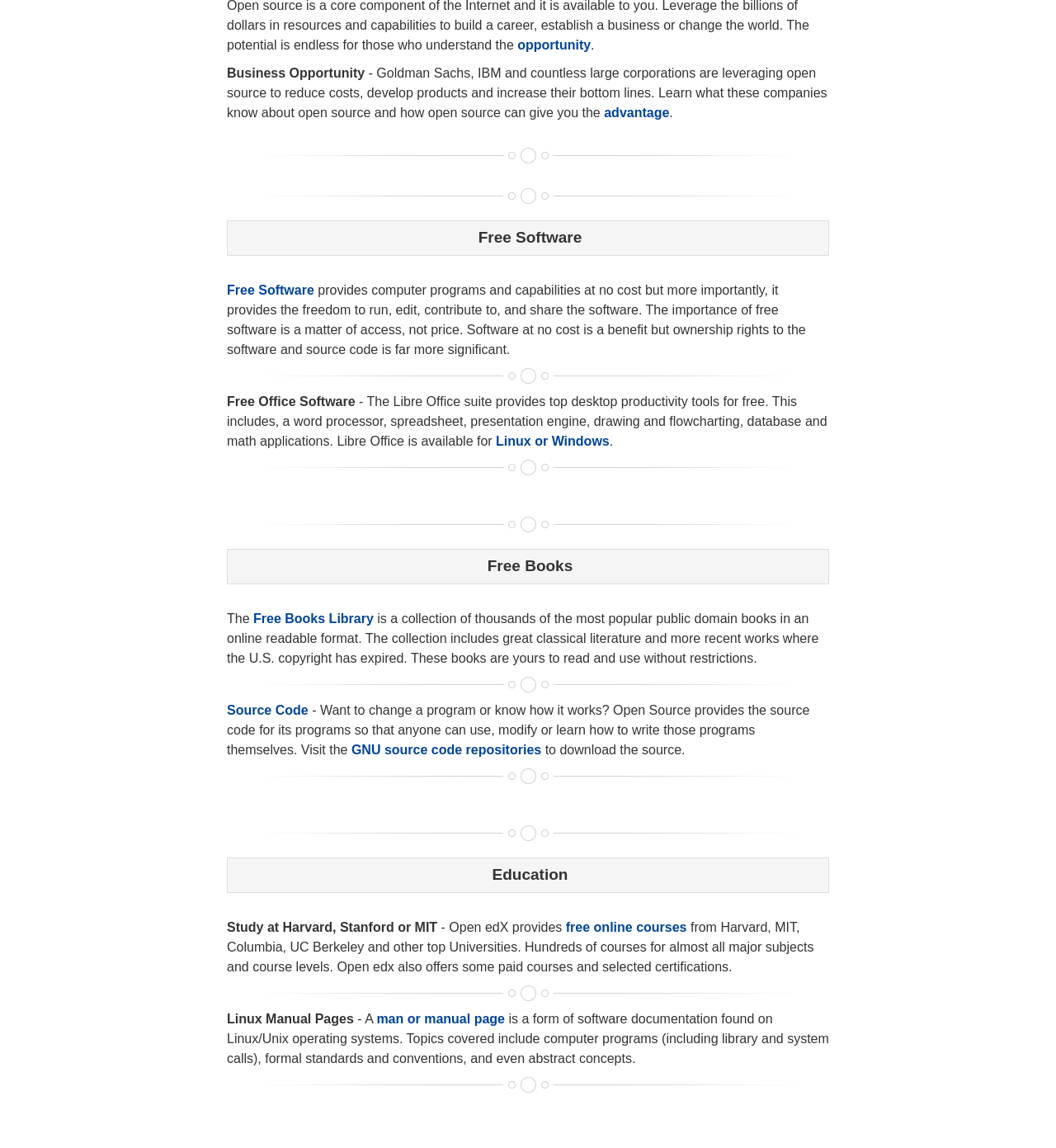Identify the bounding box for the UI element that is described as follows: "Source Code".

[0.215, 0.612, 0.292, 0.625]